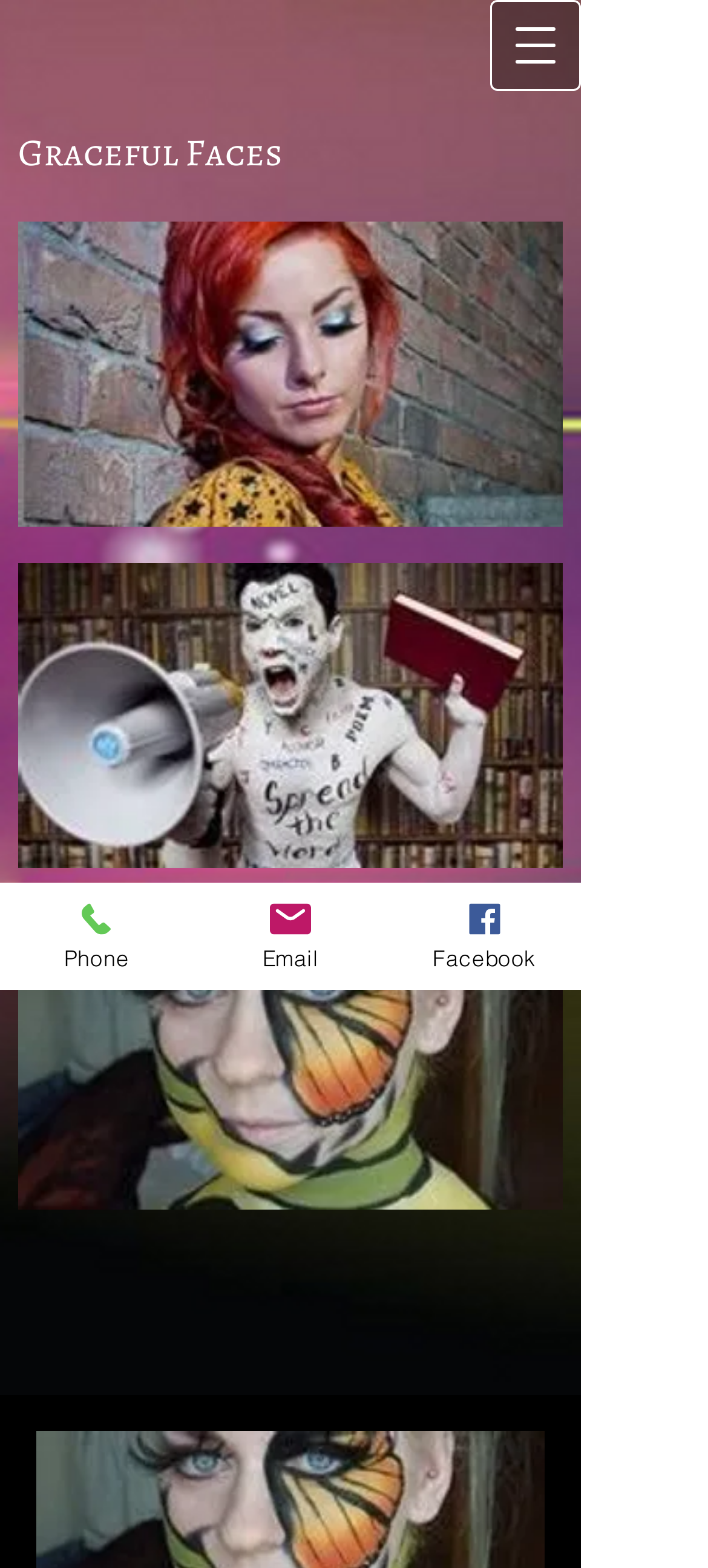Please provide the bounding box coordinates in the format (top-left x, top-left y, bottom-right x, bottom-right y). Remember, all values are floating point numbers between 0 and 1. What is the bounding box coordinate of the region described as: Facebook

[0.547, 0.563, 0.821, 0.631]